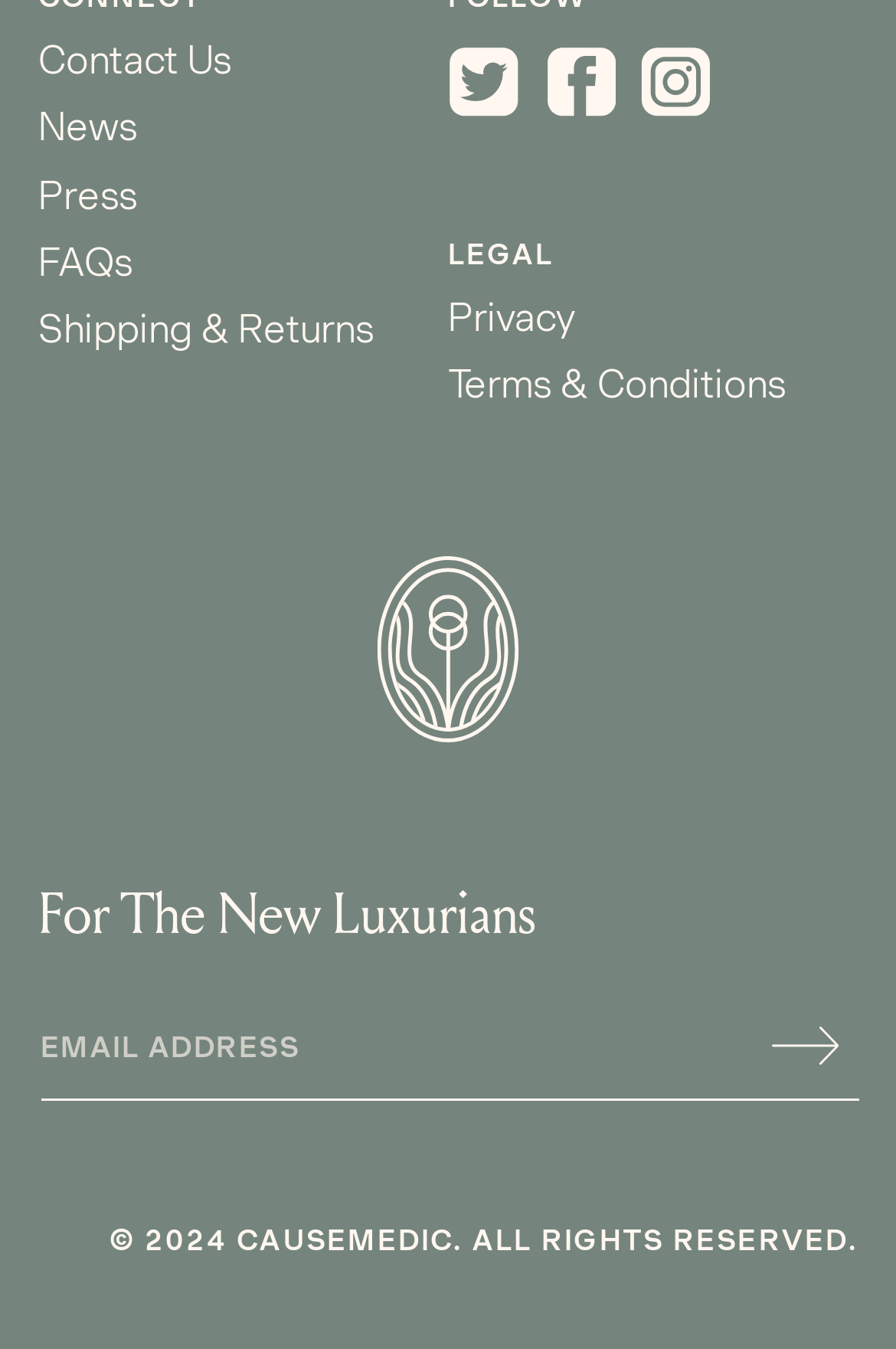Find the bounding box coordinates of the area to click in order to follow the instruction: "Click on Contact Us".

[0.043, 0.029, 0.258, 0.077]